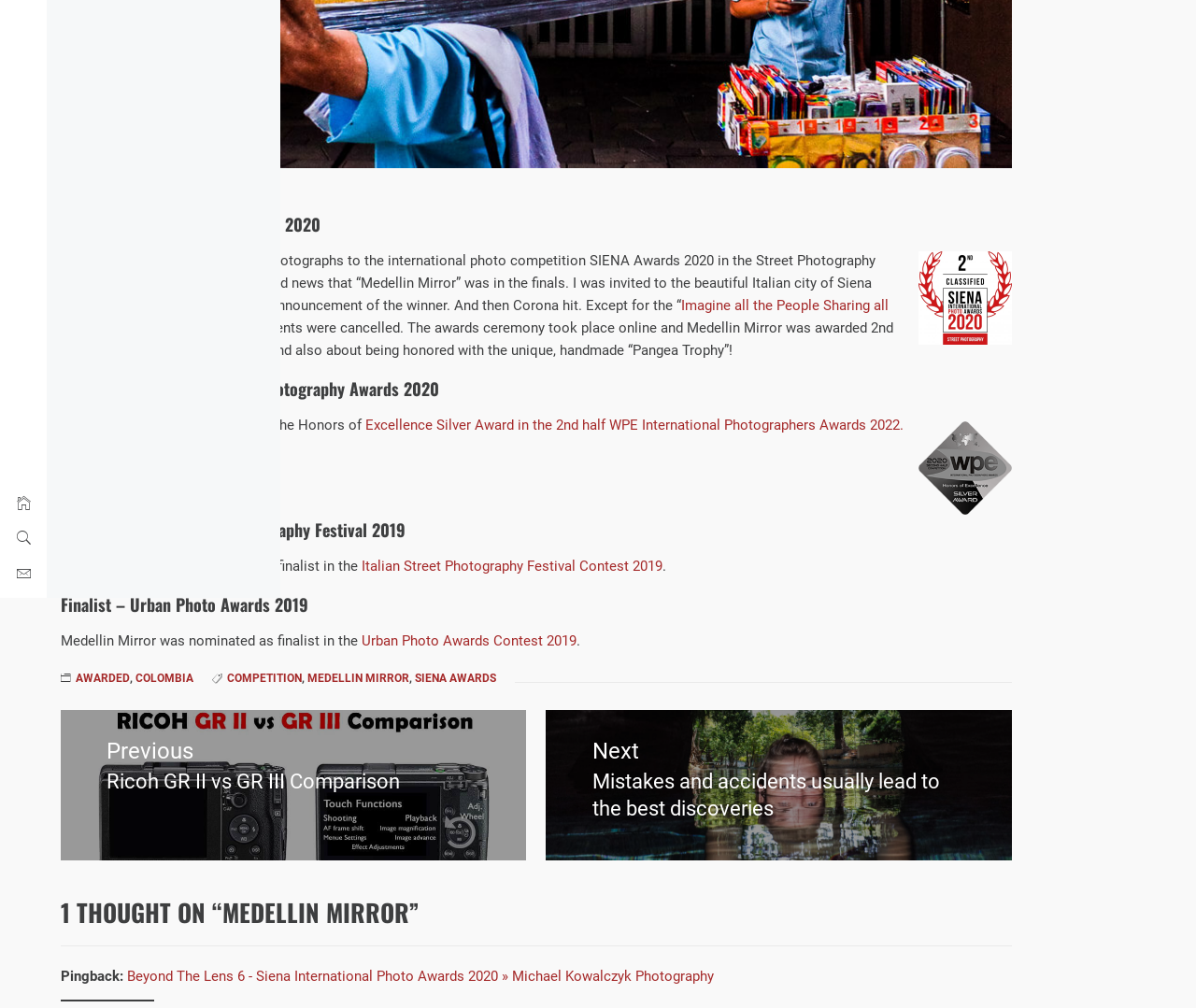Locate the bounding box of the user interface element based on this description: "Awarded".

[0.271, 0.572, 0.316, 0.585]